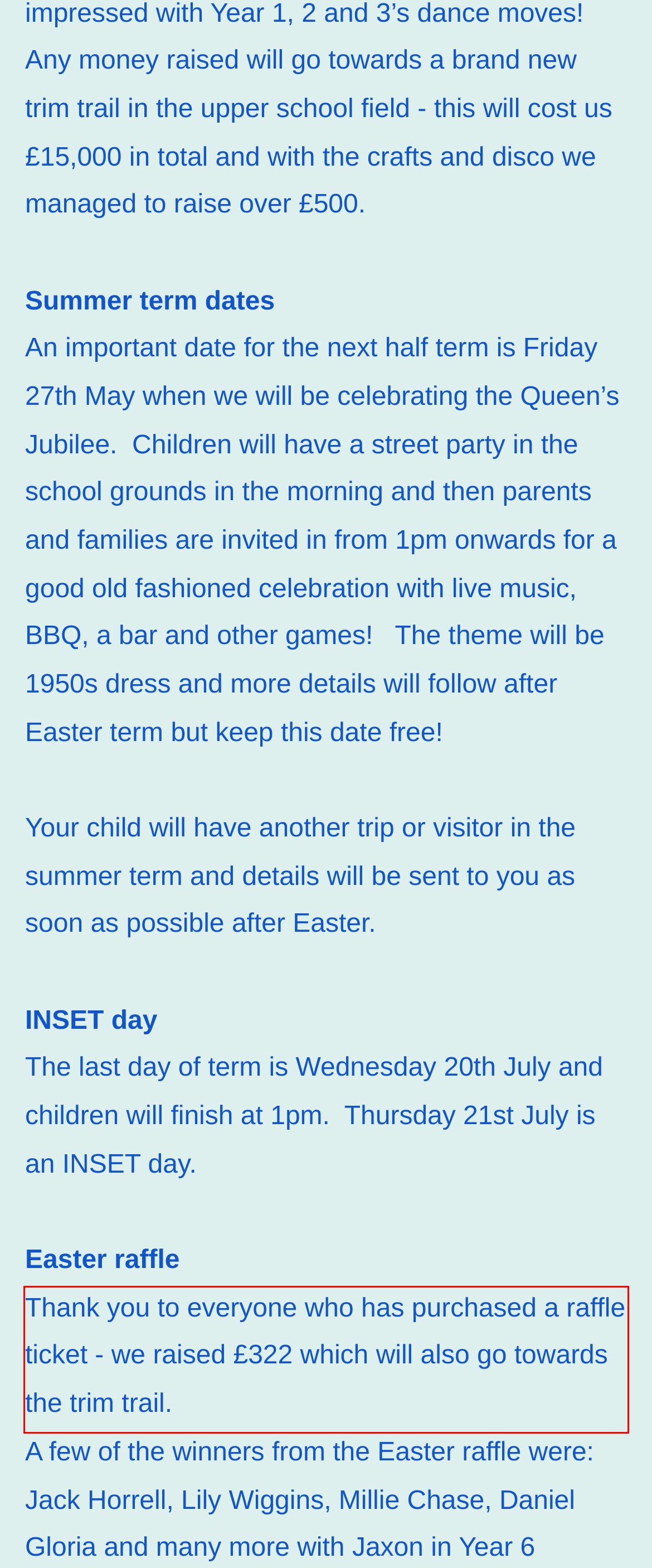With the provided screenshot of a webpage, locate the red bounding box and perform OCR to extract the text content inside it.

Thank you to everyone who has purchased a raffle ticket - we raised £322 which will also go towards the trim trail.